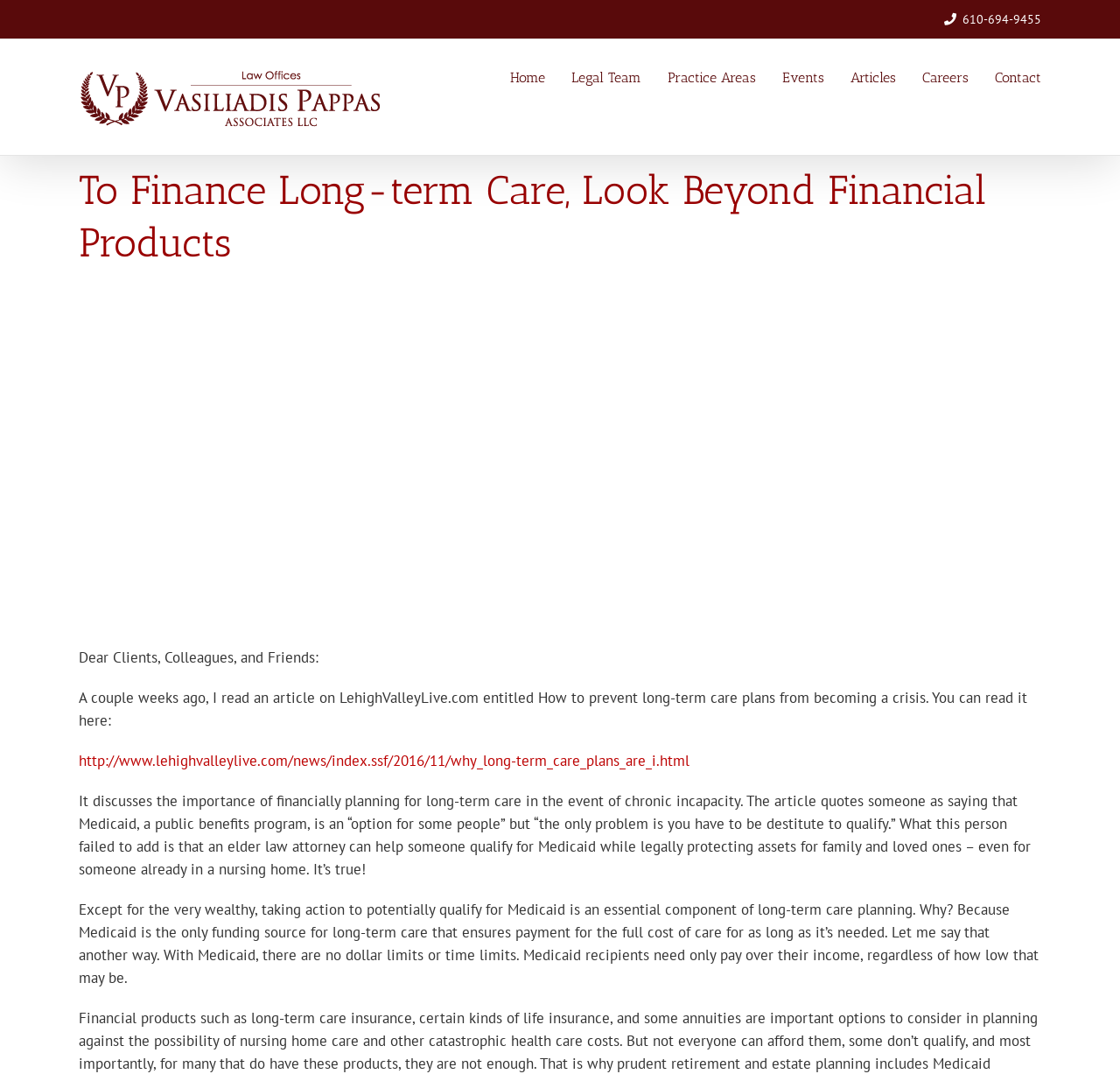Explain the webpage in detail.

This webpage is about long-term care planning and financing, specifically discussing the importance of planning for long-term care and the role of Medicaid in it. At the top right corner, there is a phone number "610-694-9455" and a logo of "Lehigh Valley Elder Law | Law Offices Vasiliadis Pappas" on the top left corner. Below the logo, there is a main navigation menu with seven links: "Home", "Legal Team", "Practice Areas", "Events", "Articles", "Careers", and "Contact".

The main content of the webpage is divided into sections. The first section has a title "To Finance Long-term Care, Look Beyond Financial Products" and an image related to the topic. Below the title, there is a personal message from the author, addressing clients, colleagues, and friends, and sharing an article about preventing long-term care plans from becoming a crisis. The article is linked to an external website.

The rest of the content discusses the importance of financially planning for long-term care, quoting an article that mentions Medicaid as an option for some people. The author explains that an elder law attorney can help someone qualify for Medicaid while protecting assets for family and loved ones. The webpage emphasizes the importance of Medicaid in long-term care planning, highlighting that it is the only funding source that ensures payment for the full cost of care without dollar or time limits.